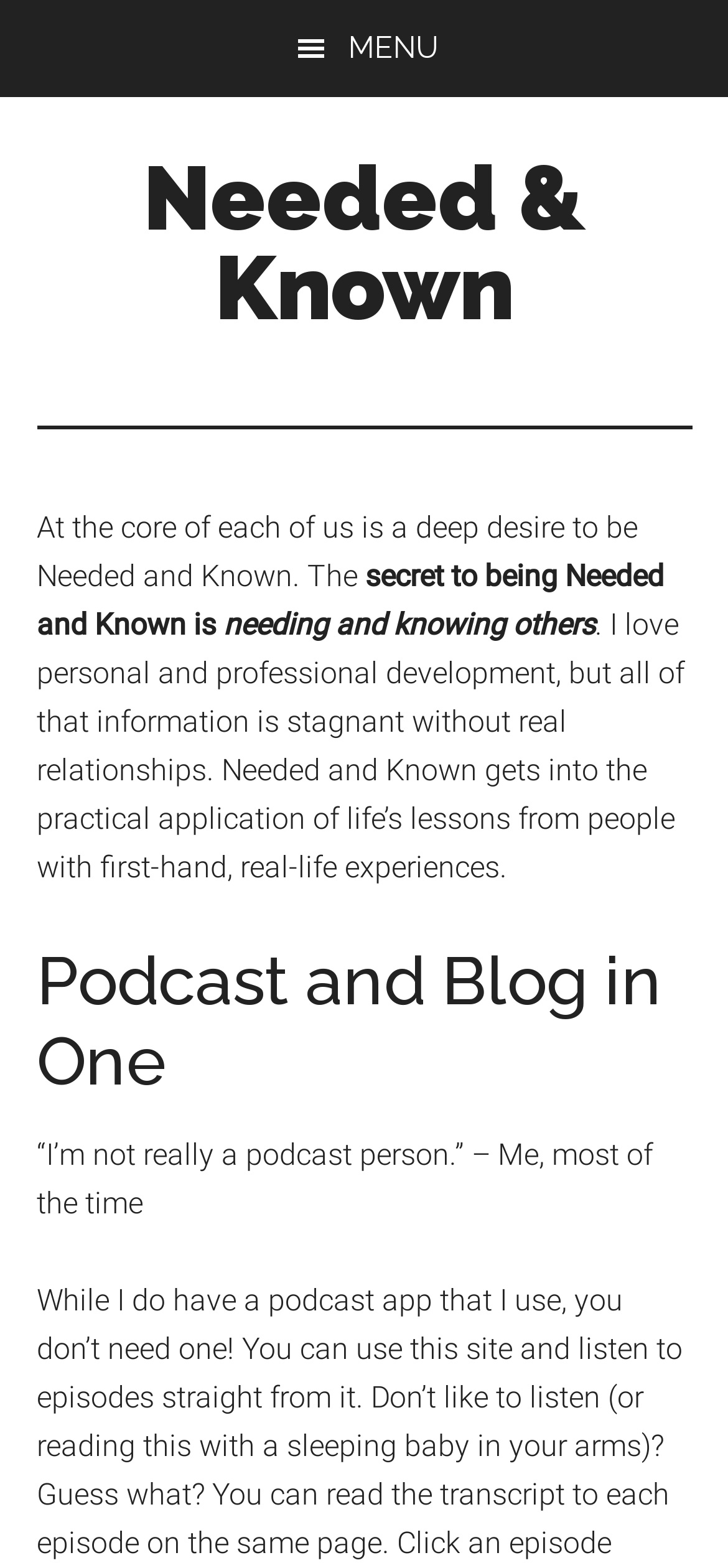Please find and provide the title of the webpage.

Podcast and Blog in One